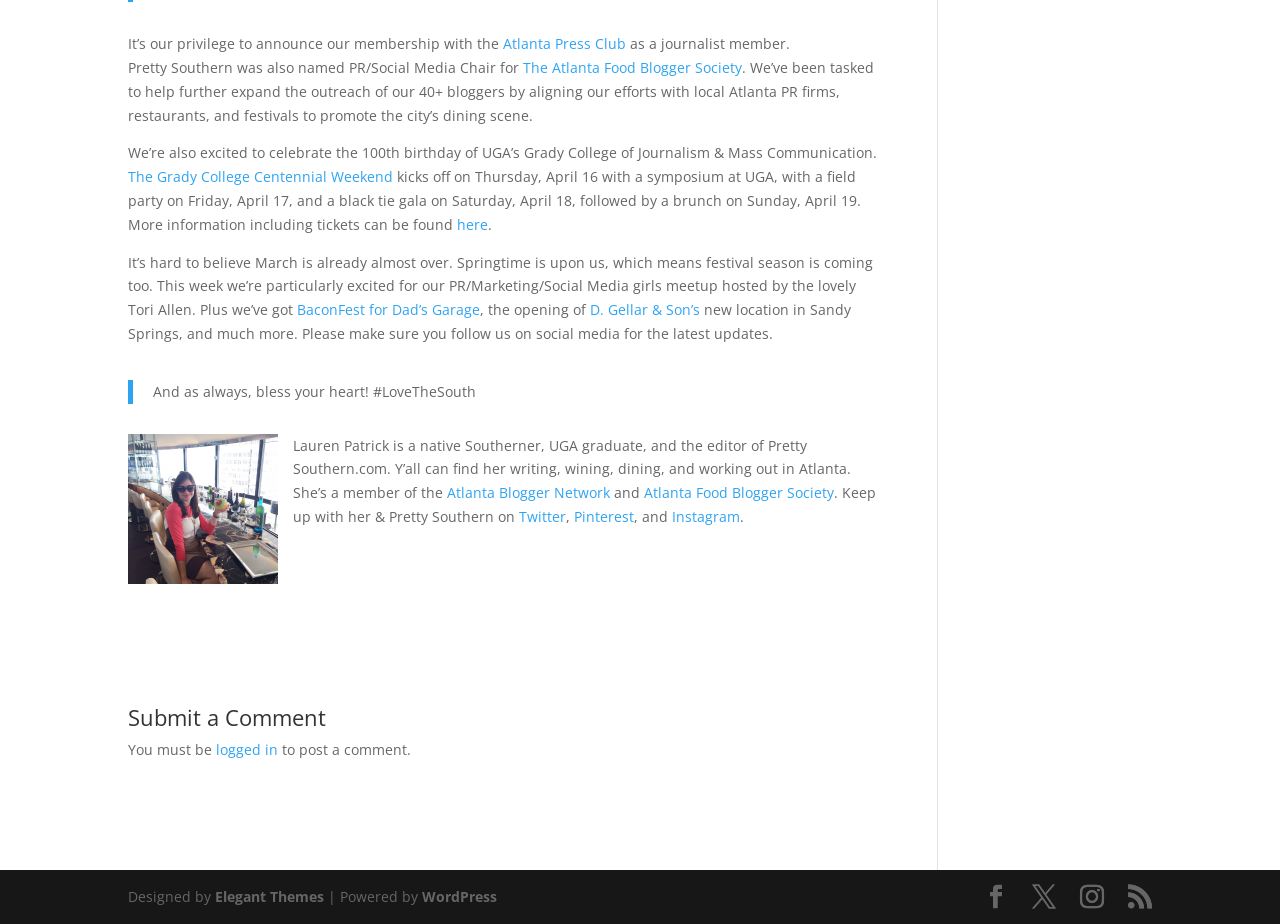Pinpoint the bounding box coordinates for the area that should be clicked to perform the following instruction: "Read more about The Grady College Centennial Weekend".

[0.1, 0.181, 0.307, 0.202]